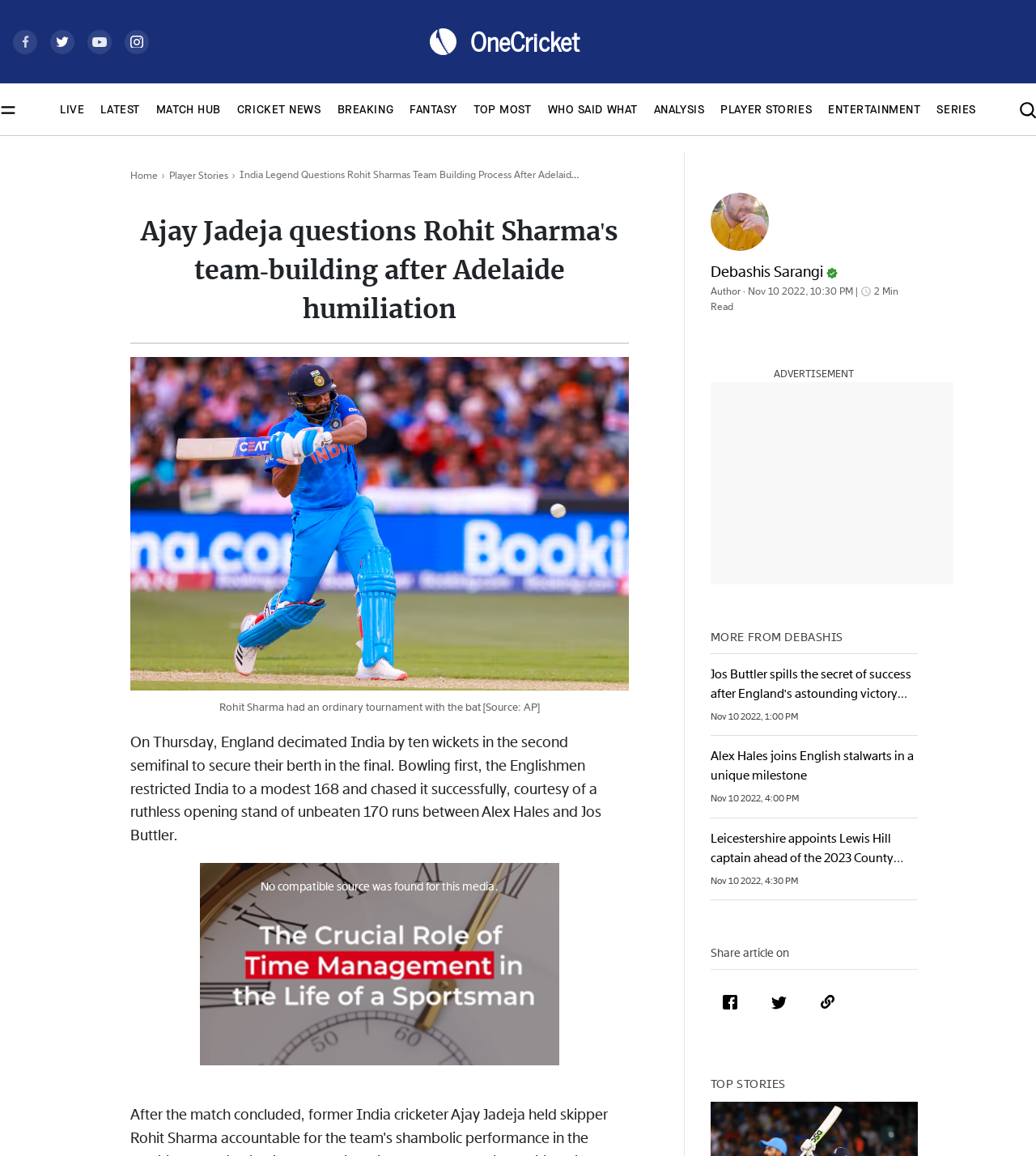Using the element description ANALYSIS, predict the bounding box coordinates for the UI element. Provide the coordinates in (top-left x, top-left y, bottom-right x, bottom-right y) format with values ranging from 0 to 1.

[0.631, 0.088, 0.68, 0.102]